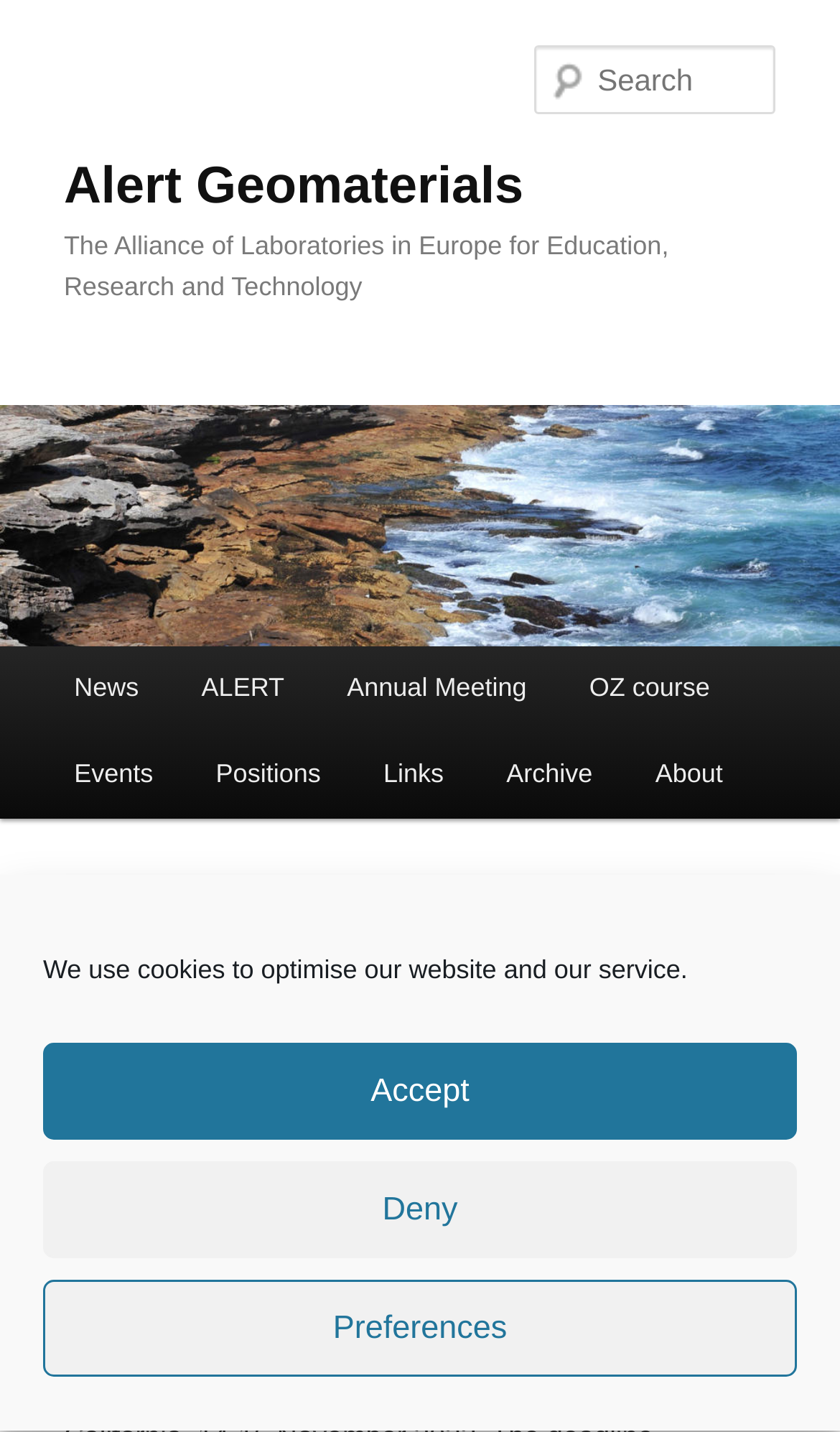From the webpage screenshot, predict the bounding box of the UI element that matches this description: "Deny".

[0.051, 0.811, 0.949, 0.879]